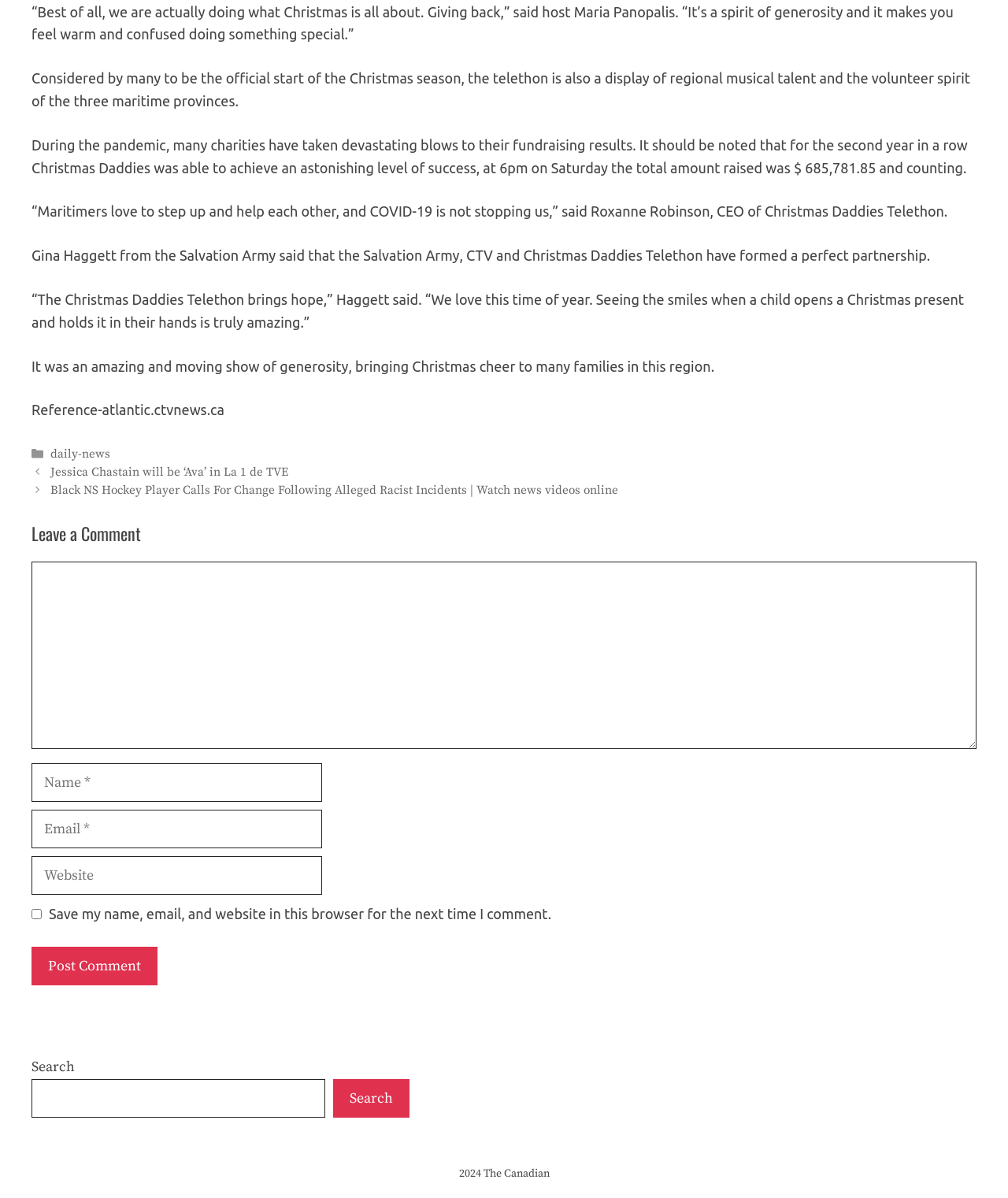Determine the bounding box coordinates for the UI element described. Format the coordinates as (top-left x, top-left y, bottom-right x, bottom-right y) and ensure all values are between 0 and 1. Element description: name="submit" value="Post Comment"

[0.031, 0.79, 0.156, 0.822]